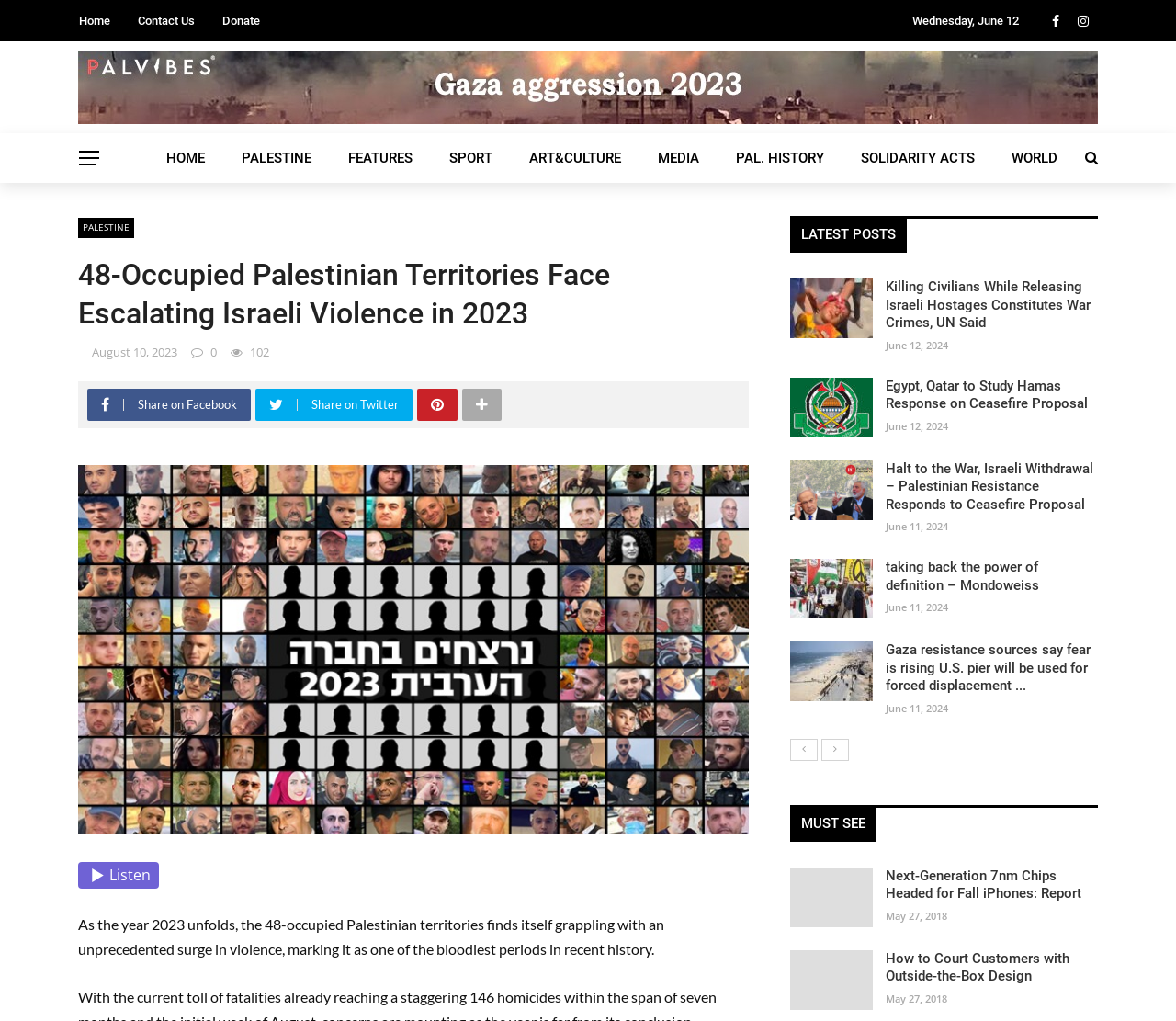Please find and report the bounding box coordinates of the element to click in order to perform the following action: "Click the 'Killing Civilians While Releasing Israeli Hostages Constitutes War Crimes, UN Said' article". The coordinates should be expressed as four float numbers between 0 and 1, in the format [left, top, right, bottom].

[0.753, 0.273, 0.927, 0.324]